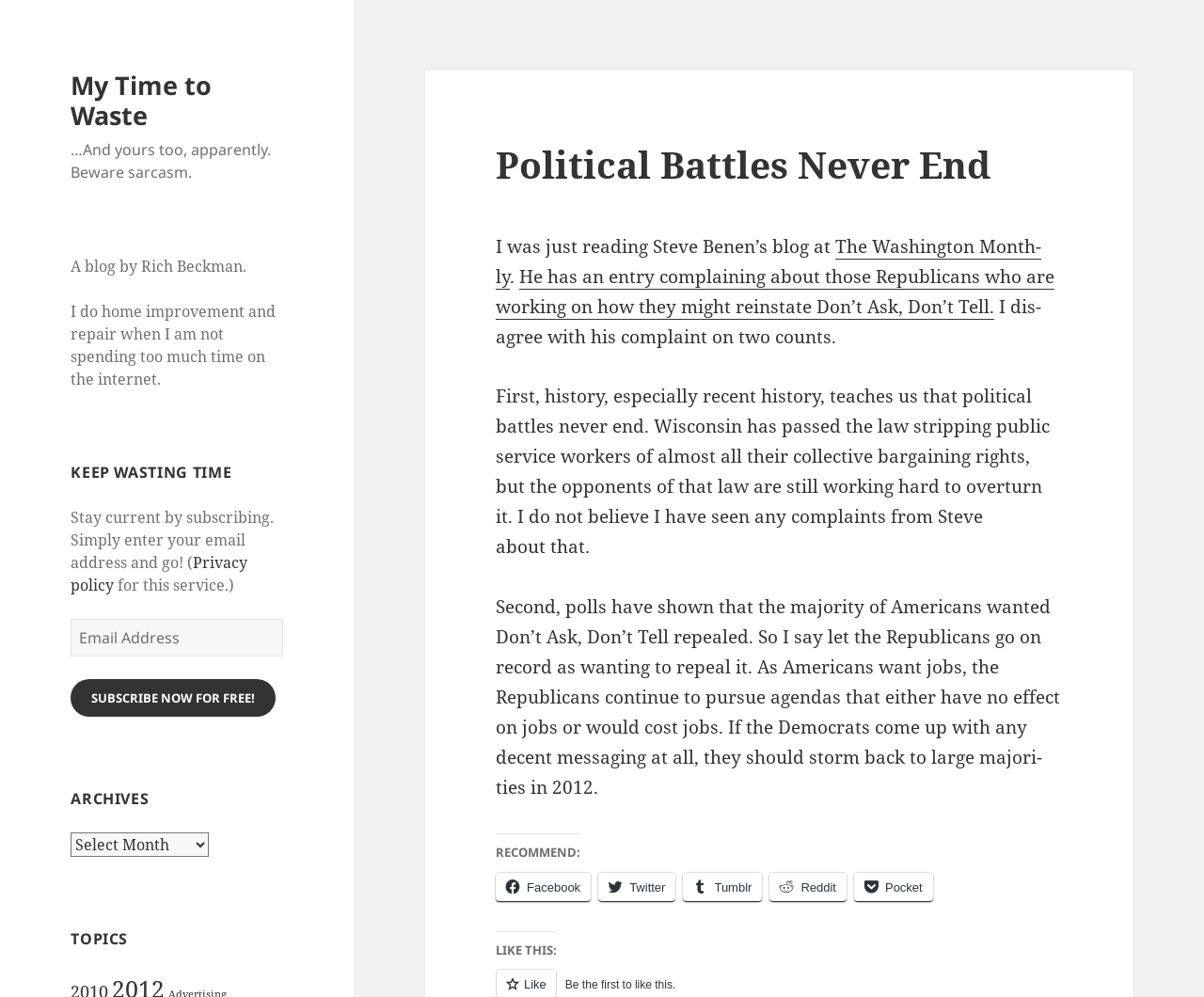Identify the bounding box coordinates of the clickable section necessary to follow the following instruction: "Subscribe to the blog". The coordinates should be presented as four float numbers from 0 to 1, i.e., [left, top, right, bottom].

[0.059, 0.681, 0.229, 0.719]